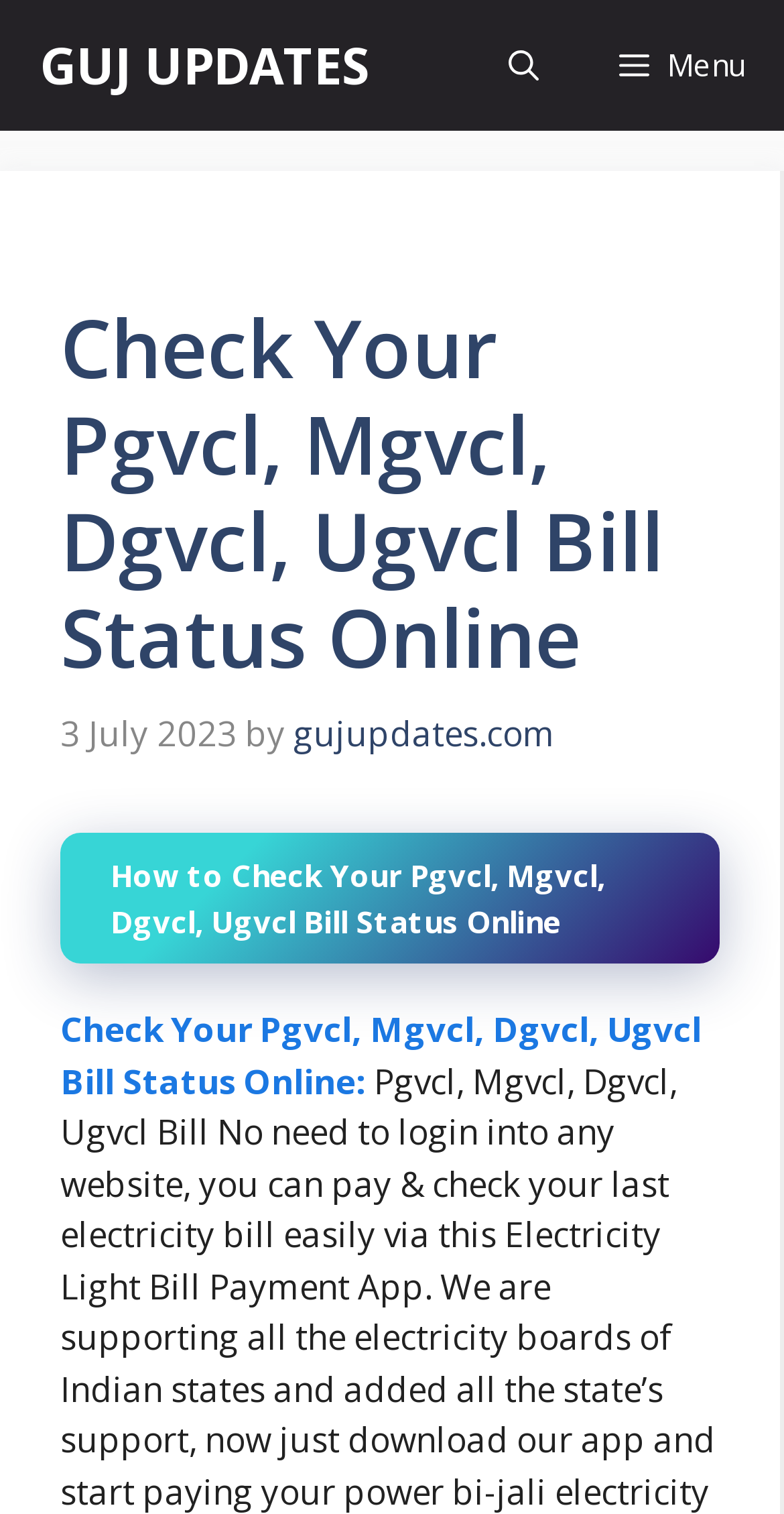Answer the question with a single word or phrase: 
What is the topic of the article?

Pgvcl, Mgvcl, Dgvcl, Ugvcl Bill Status